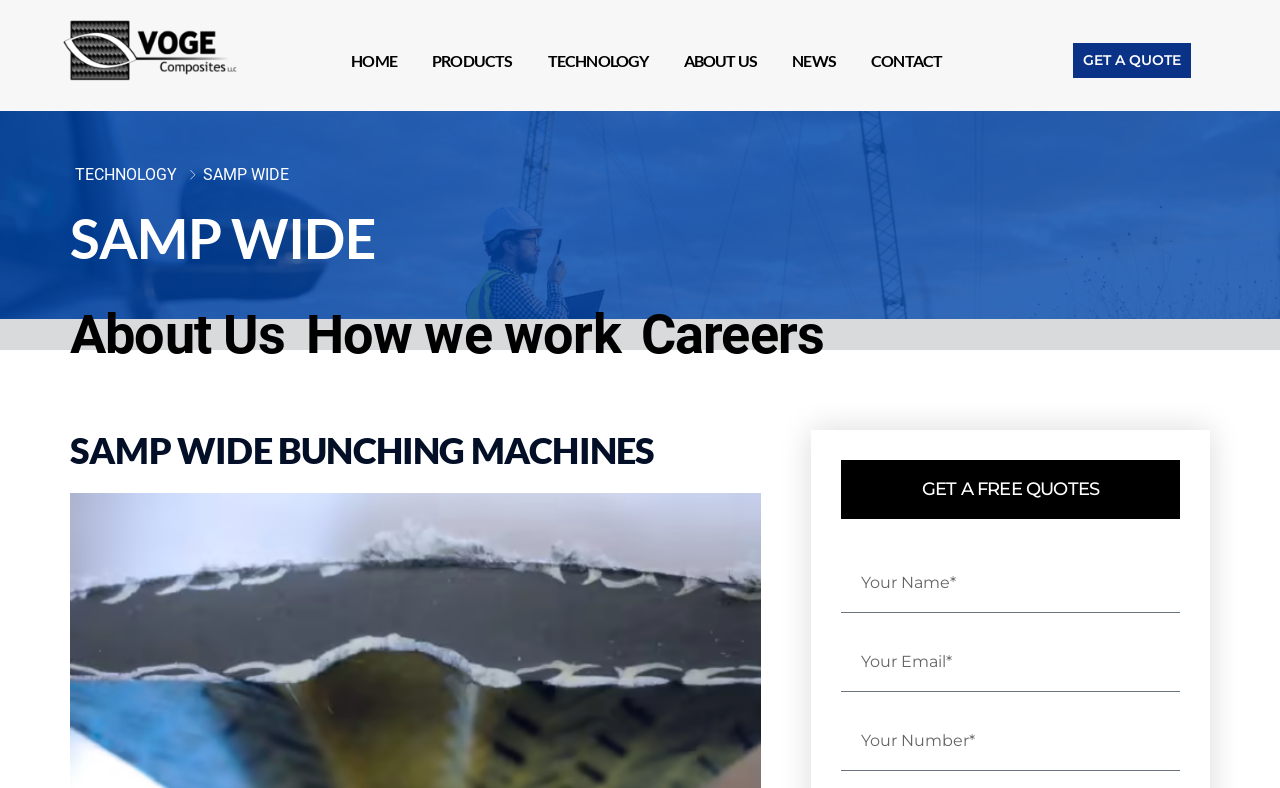Find the bounding box coordinates for the area you need to click to carry out the instruction: "Click on TECHNOLOGY". The coordinates should be four float numbers between 0 and 1, indicated as [left, top, right, bottom].

[0.42, 0.059, 0.515, 0.094]